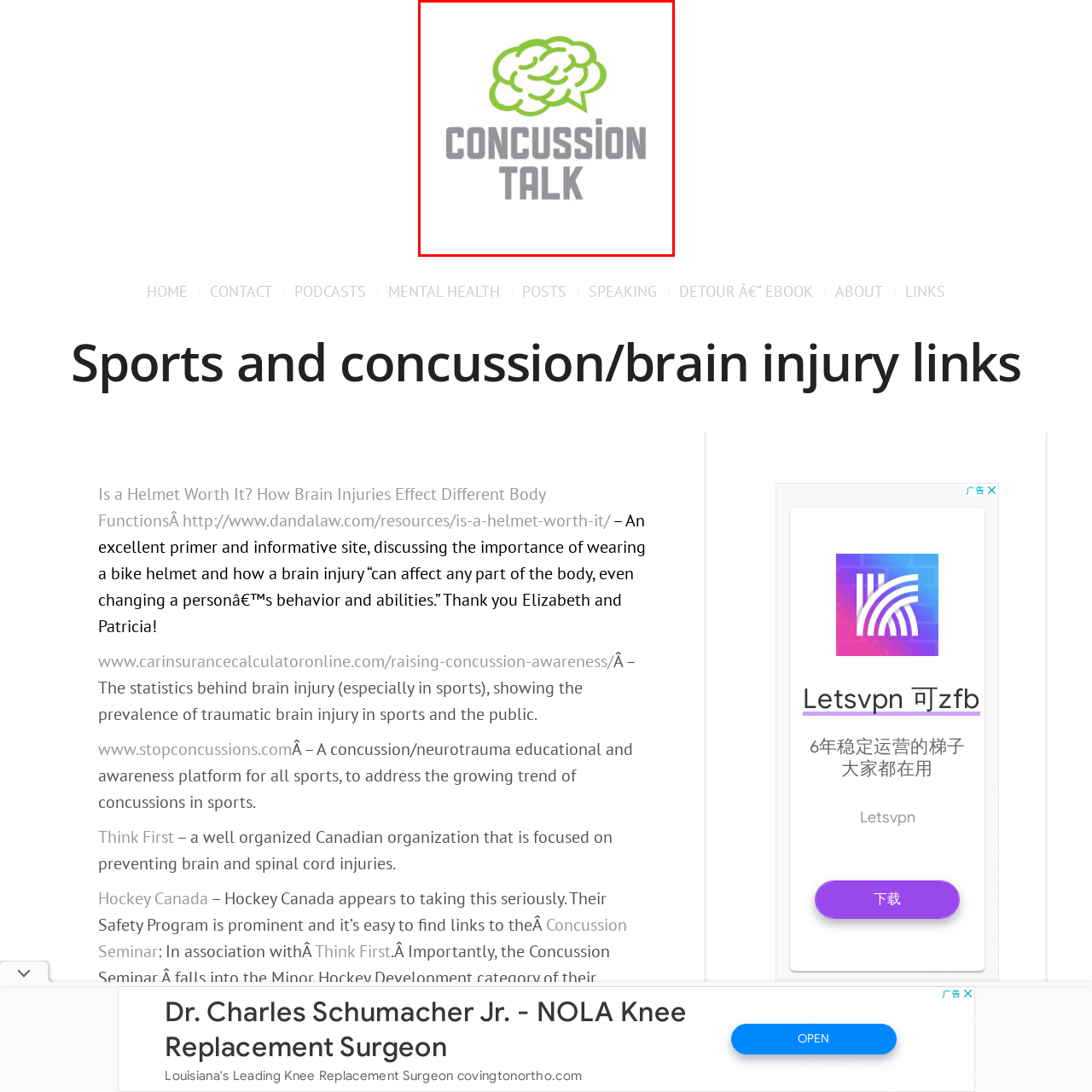Describe the scene captured within the highlighted red boundary in great detail.

The image features the logo of "Concussion Talk," prominently displaying a stylized illustration of a brain in a vibrant green color, symbolizing the focus on neurological health. Below the brain graphic, the words "CONCUSSION TALK" are presented in bold, gray lettering, emphasizing the platform's commitment to raising awareness and discussing issues related to concussions and brain injuries. This logo represents a resource dedicated to educating the public about concussion prevention, symptoms, and treatment, reflecting the platform's aim to engage and inform individuals about the importance of brain health, particularly in the context of sports and physical activities.